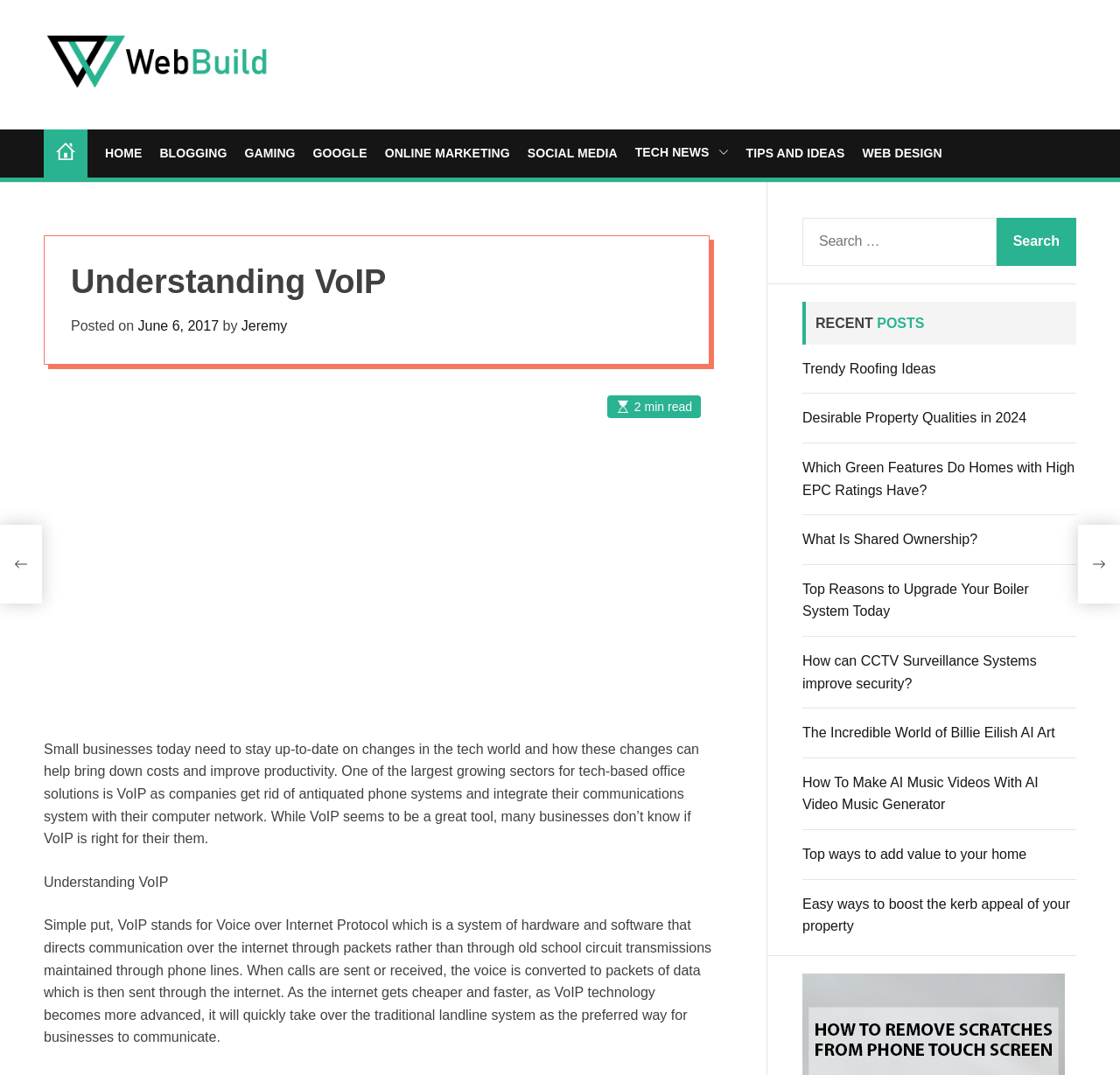Please study the image and answer the question comprehensively:
What is the topic of the current article?

I determined the topic of the current article by looking at the heading 'Understanding VoIP' which is located inside the header element with a bounding box of [0.063, 0.244, 0.609, 0.281]. This heading is a prominent element on the page and is likely to be the title of the article.